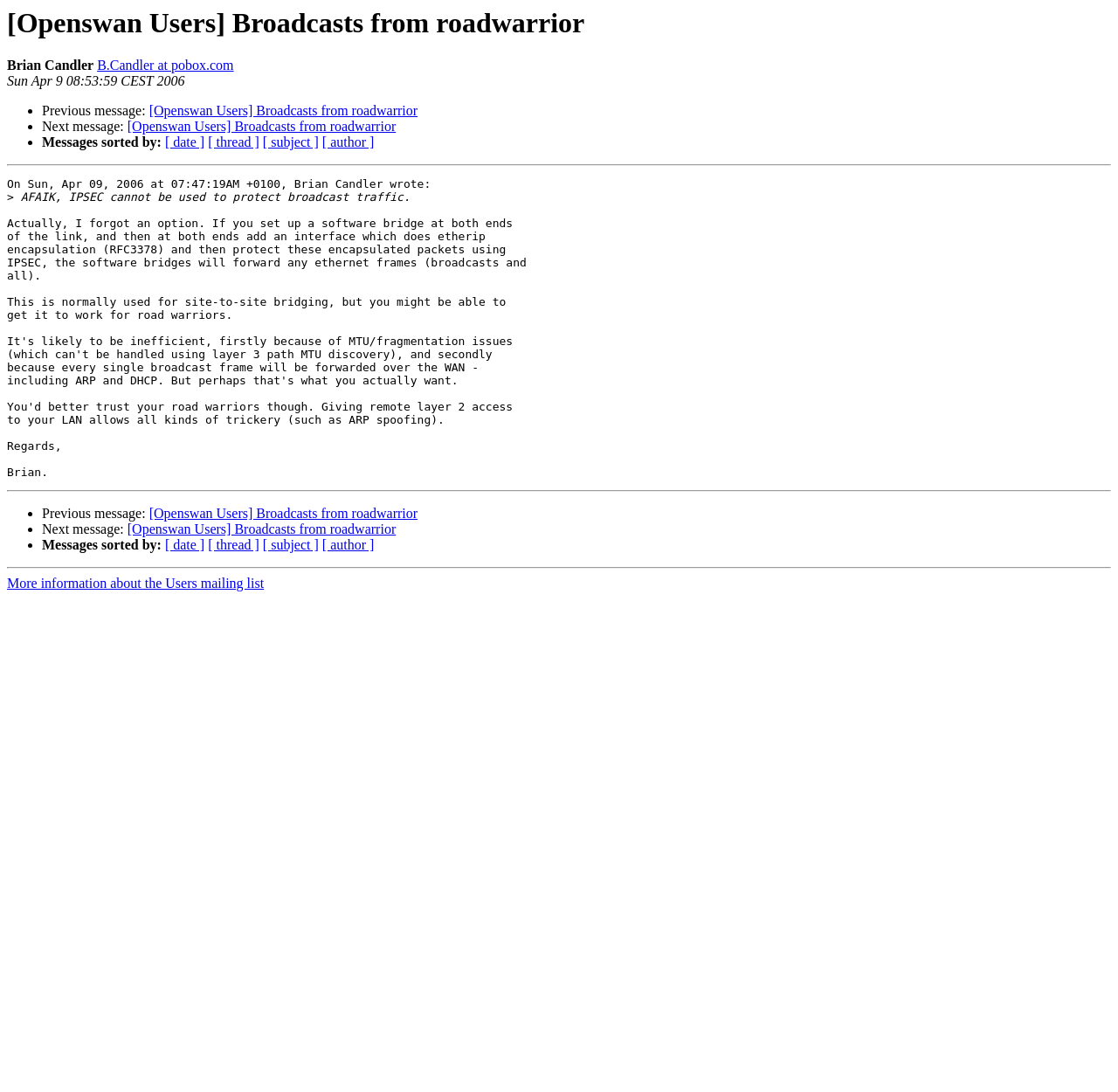Locate the headline of the webpage and generate its content.

[Openswan Users] Broadcasts from roadwarrior